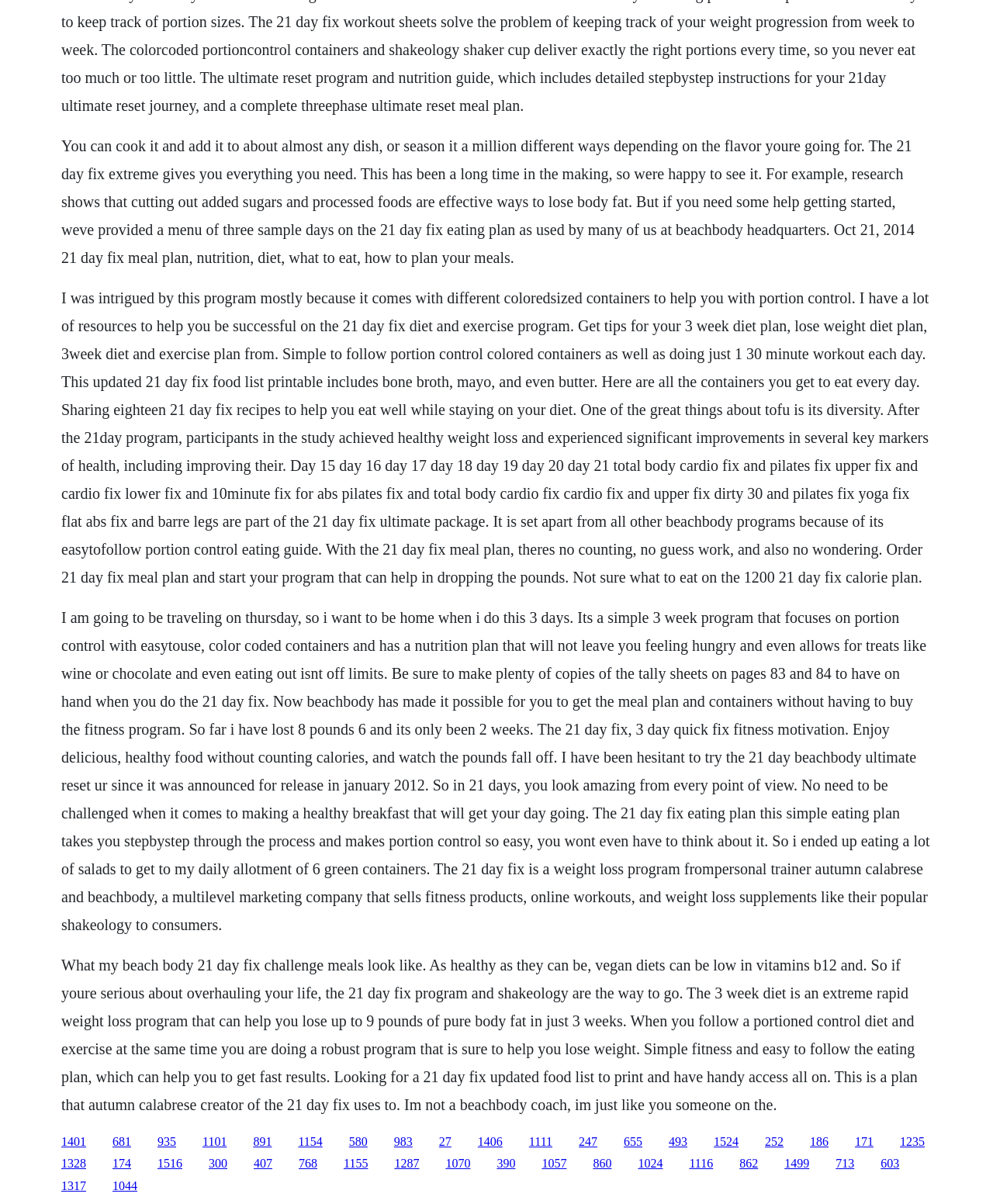Locate the bounding box coordinates of the item that should be clicked to fulfill the instruction: "Click the link to learn more about the 21 day fix meal plan".

[0.062, 0.942, 0.087, 0.953]